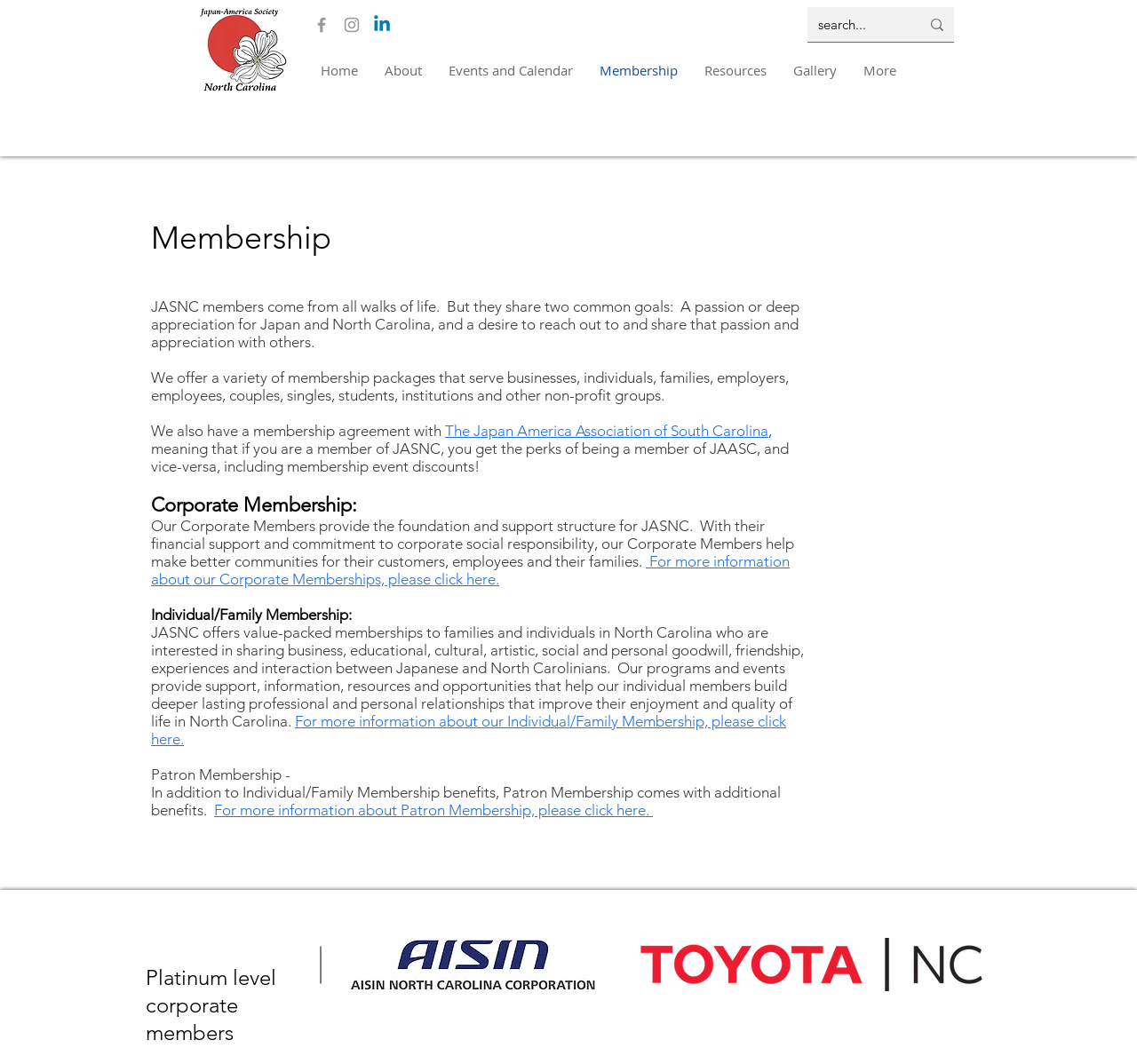Utilize the details in the image to give a detailed response to the question: What is the relationship between JASNC and JAASC?

The webpage states 'We also have a membership agreement with The Japan America Association of South Carolina, meaning that if you are a member of JASNC, you get the perks of being a member of JAASC, and vice-versa, including membership event discounts!' This indicates that JASNC and JAASC have a membership agreement, allowing members of one organization to receive benefits from the other.